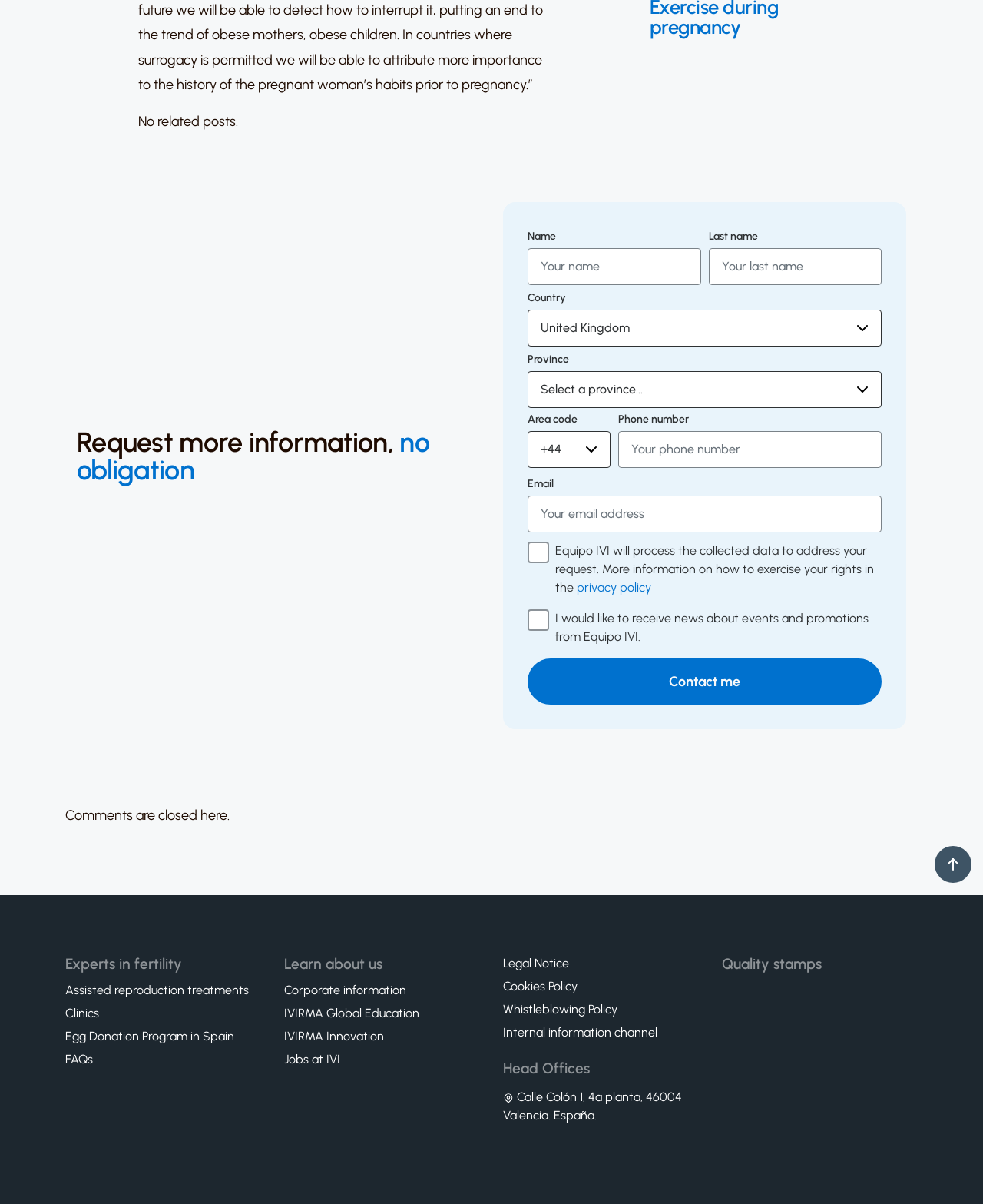Locate the bounding box coordinates of the clickable region to complete the following instruction: "Enter your name."

[0.537, 0.206, 0.713, 0.237]